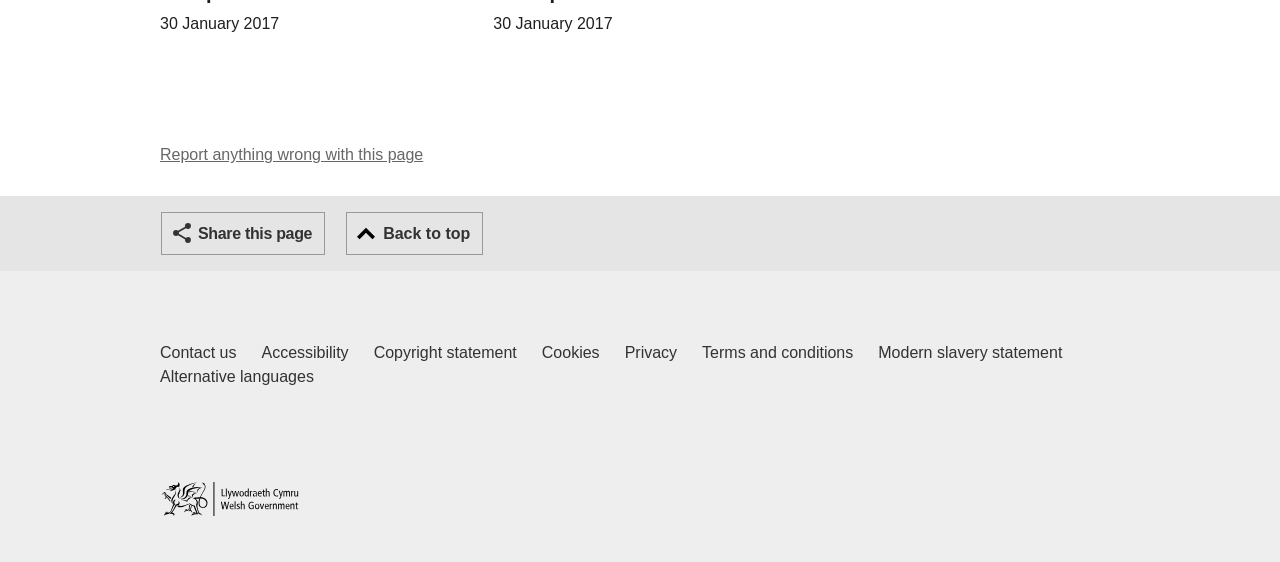Point out the bounding box coordinates of the section to click in order to follow this instruction: "Click Contact Us".

None